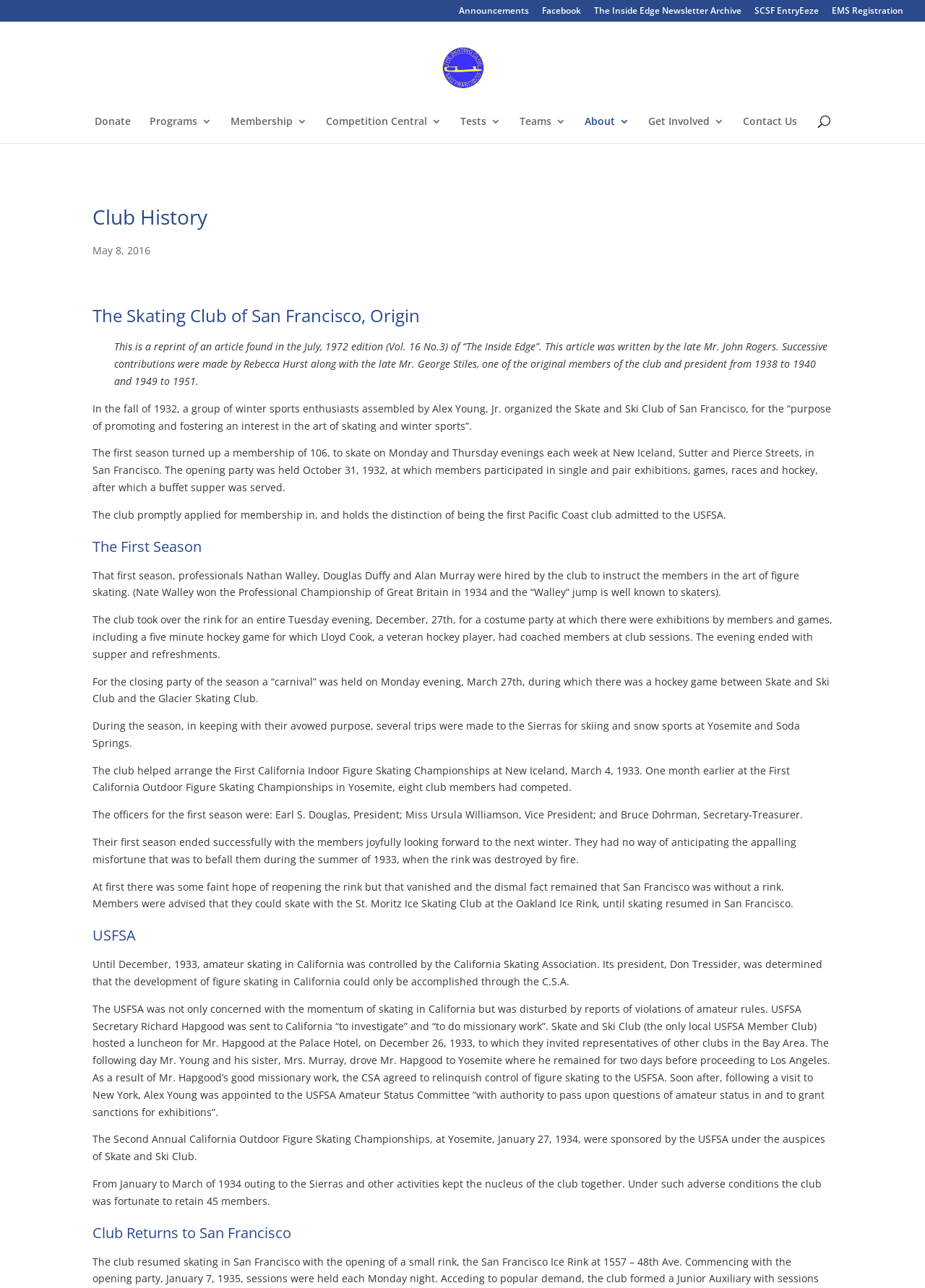Please mark the bounding box coordinates of the area that should be clicked to carry out the instruction: "Search for something".

[0.053, 0.016, 0.953, 0.017]